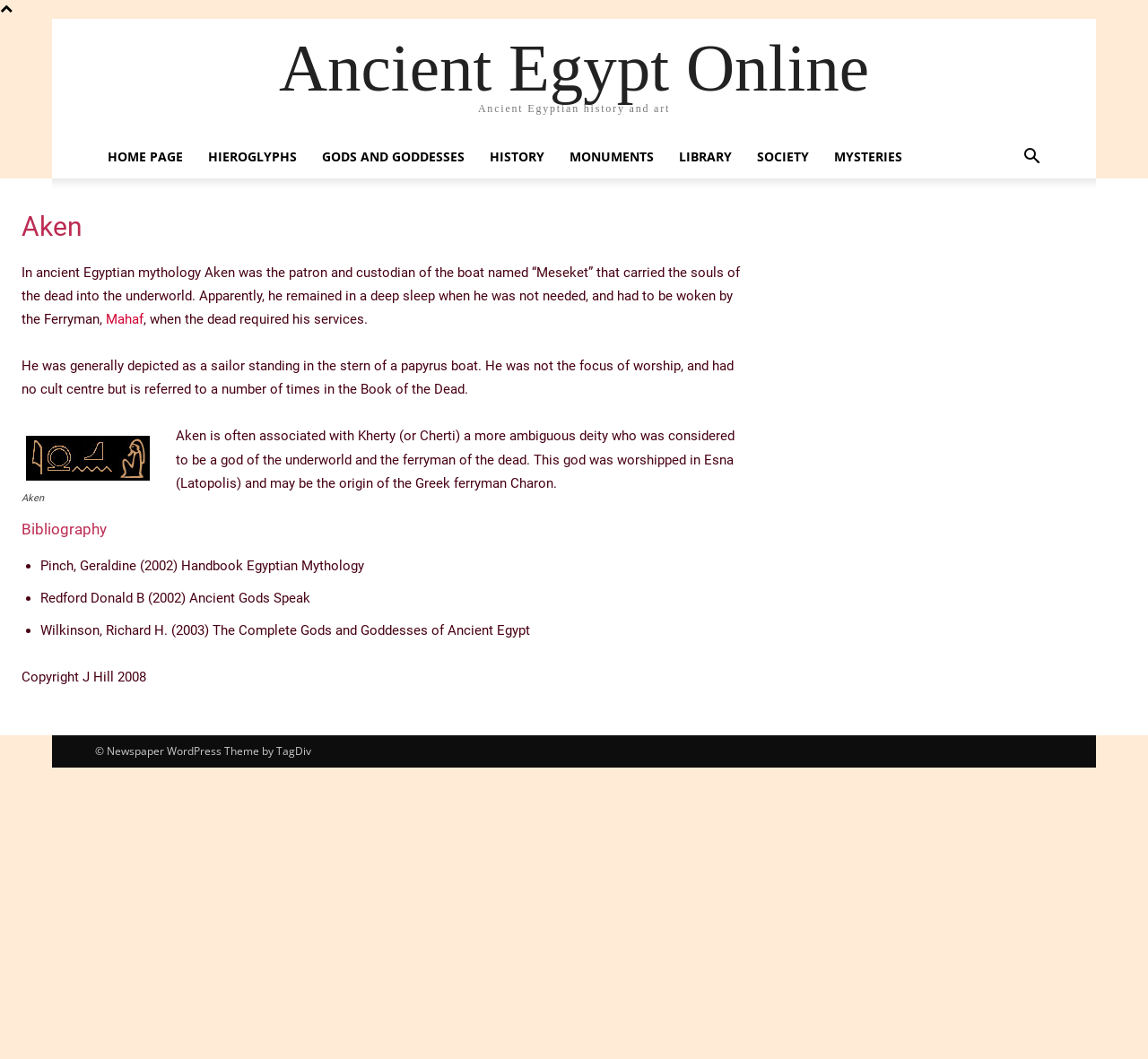Write a detailed summary of the webpage.

The webpage is about Ancient Egypt Online, specifically focusing on Aken, a patron and custodian of the boat that carried the souls of the dead into the underworld in ancient Egyptian mythology. 

At the top of the page, there is a link to "Ancient Egypt Online" and a brief description of the website, "Ancient Egyptian history and art". Below this, there is a navigation menu with links to various sections, including "HOME PAGE", "HIEROGLYPHS", "GODS AND GODDESSES", "HISTORY", "MONUMENTS", "LIBRARY", "SOCIETY", and "MYSTERIES". 

To the right of the navigation menu, there is a search button. 

The main content of the page is divided into sections. The first section is about Aken, with a heading "Aken" and a brief description of his role in ancient Egyptian mythology. Below this, there is a paragraph of text that provides more information about Aken, including his depiction as a sailor standing in the stern of a papyrus boat. 

To the right of this text, there is an image of Aken with a caption. 

The next section of text discusses Aken's association with Kherty, a god of the underworld and the ferryman of the dead. 

Following this, there is a section titled "Bibliography" that lists three sources used in the article, each with a bullet point and a brief description. 

At the bottom of the page, there is a copyright notice and a credit to the WordPress theme used to design the website.